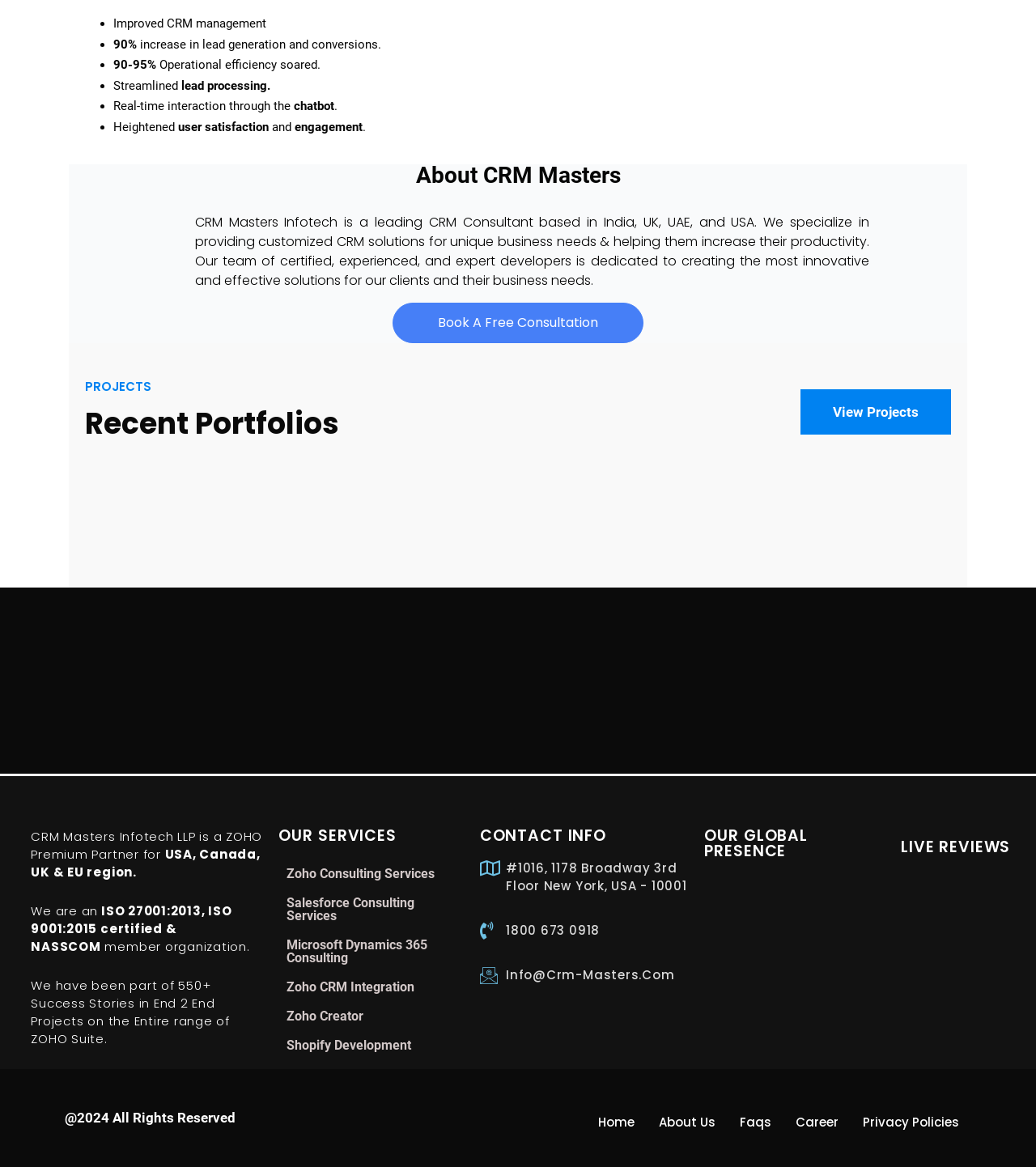Please predict the bounding box coordinates of the element's region where a click is necessary to complete the following instruction: "Book a free consultation". The coordinates should be represented by four float numbers between 0 and 1, i.e., [left, top, right, bottom].

[0.379, 0.259, 0.621, 0.294]